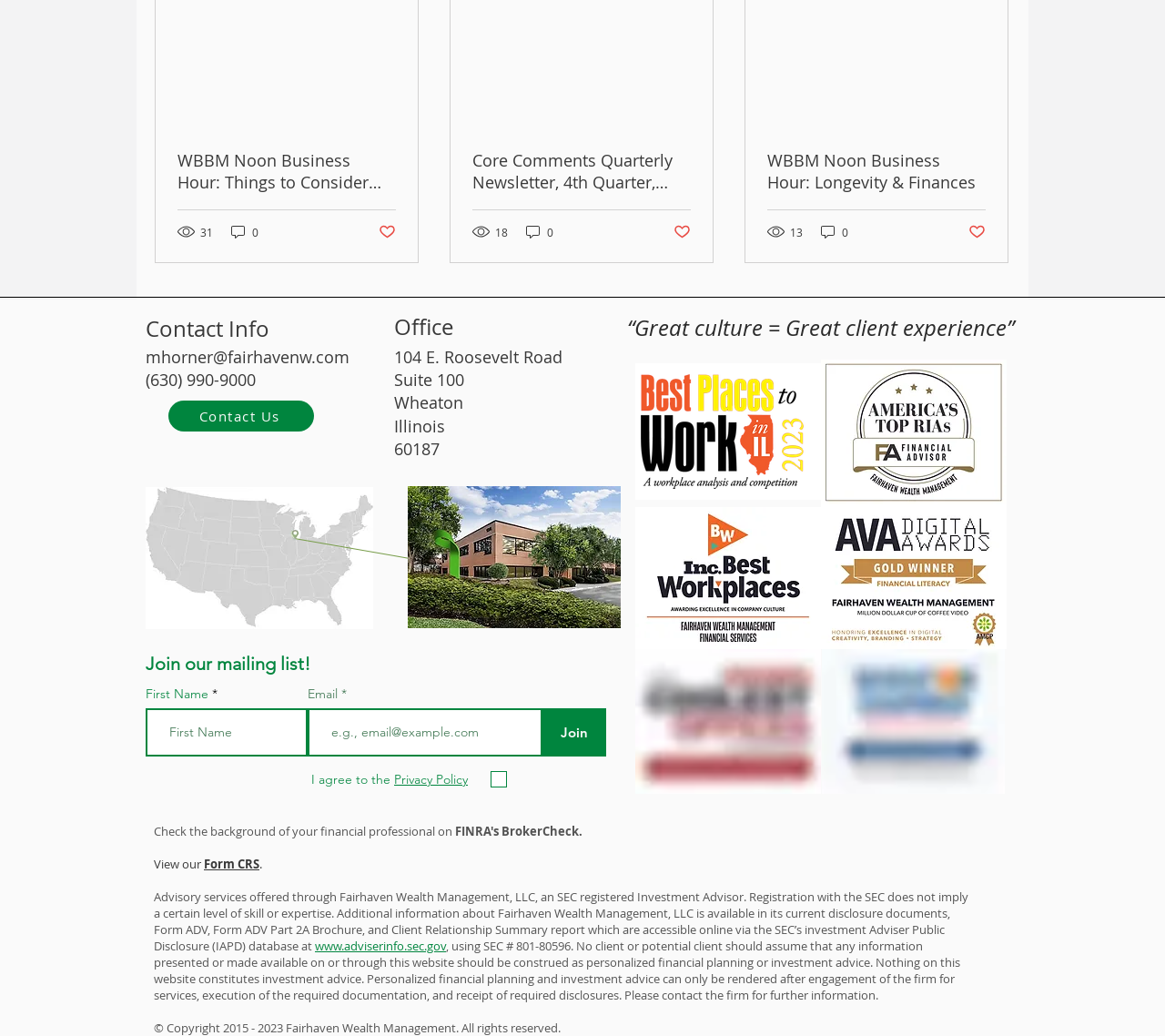What is the purpose of the 'Join our mailing list!' section?
Look at the image and construct a detailed response to the question.

I inferred the purpose of the 'Join our mailing list!' section by looking at the text and the input fields, which suggest that it is for users to enter their information to receive emails from the company.